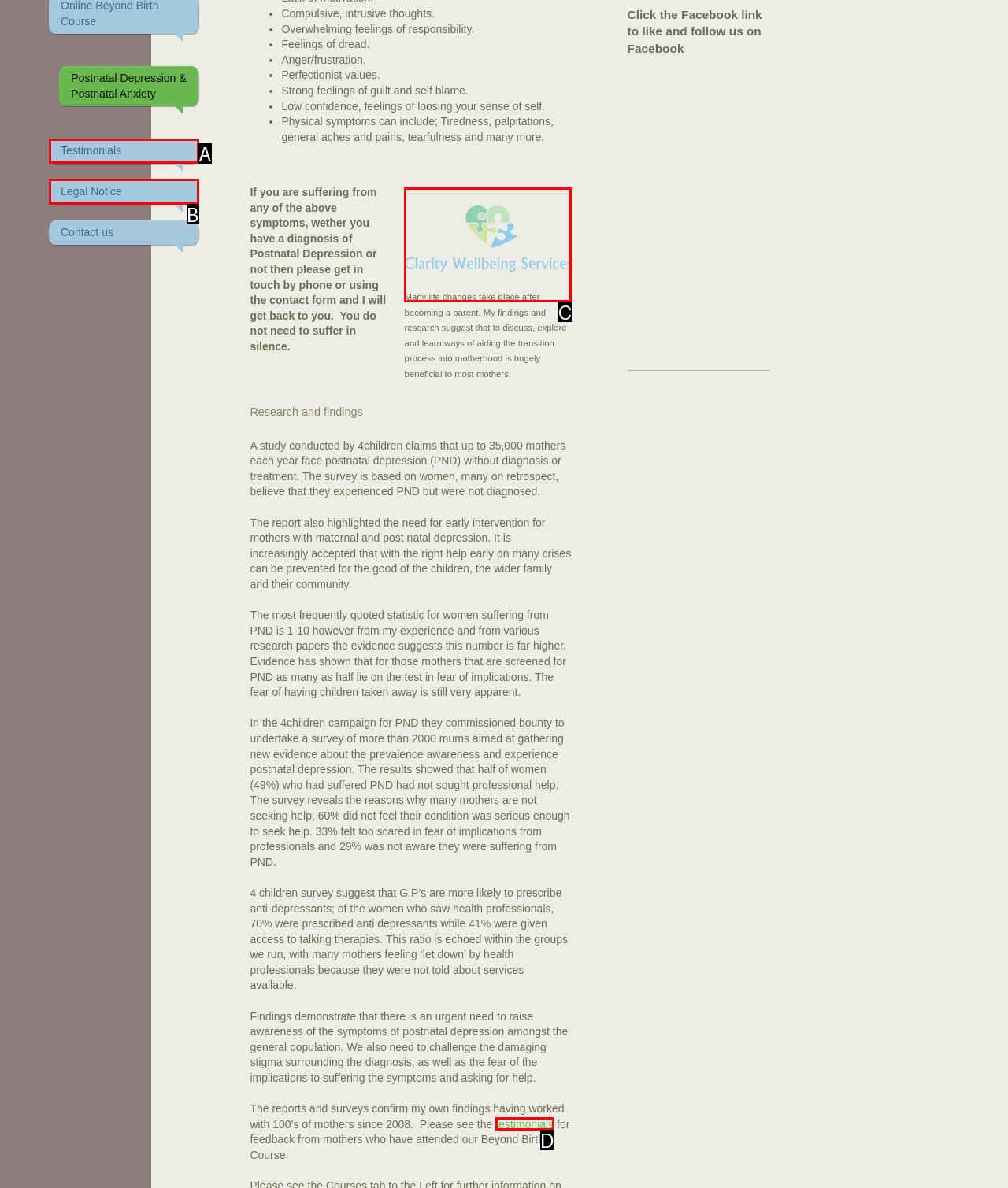Based on the element description: Testimonials, choose the HTML element that matches best. Provide the letter of your selected option.

A